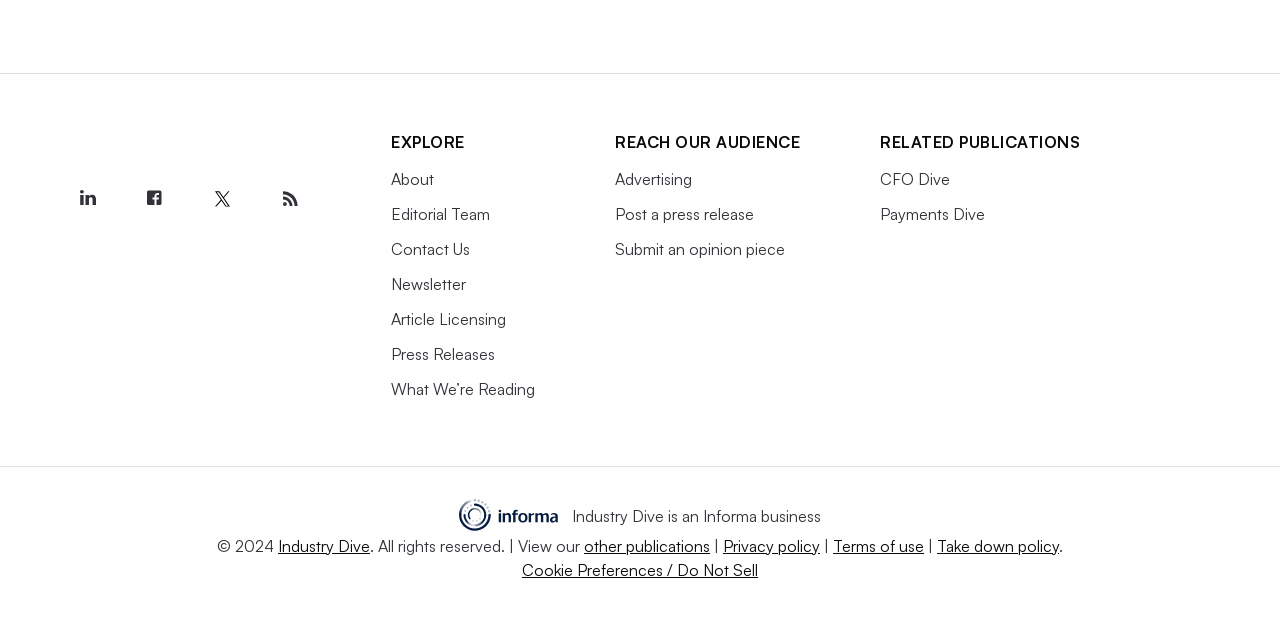Can you give a comprehensive explanation to the question given the content of the image?
What is the purpose of the 'REACH OUR AUDIENCE' section?

The 'REACH OUR AUDIENCE' section is likely for advertising purposes, as it contains links to 'Advertising', 'Post a press release', and 'Submit an opinion piece'.